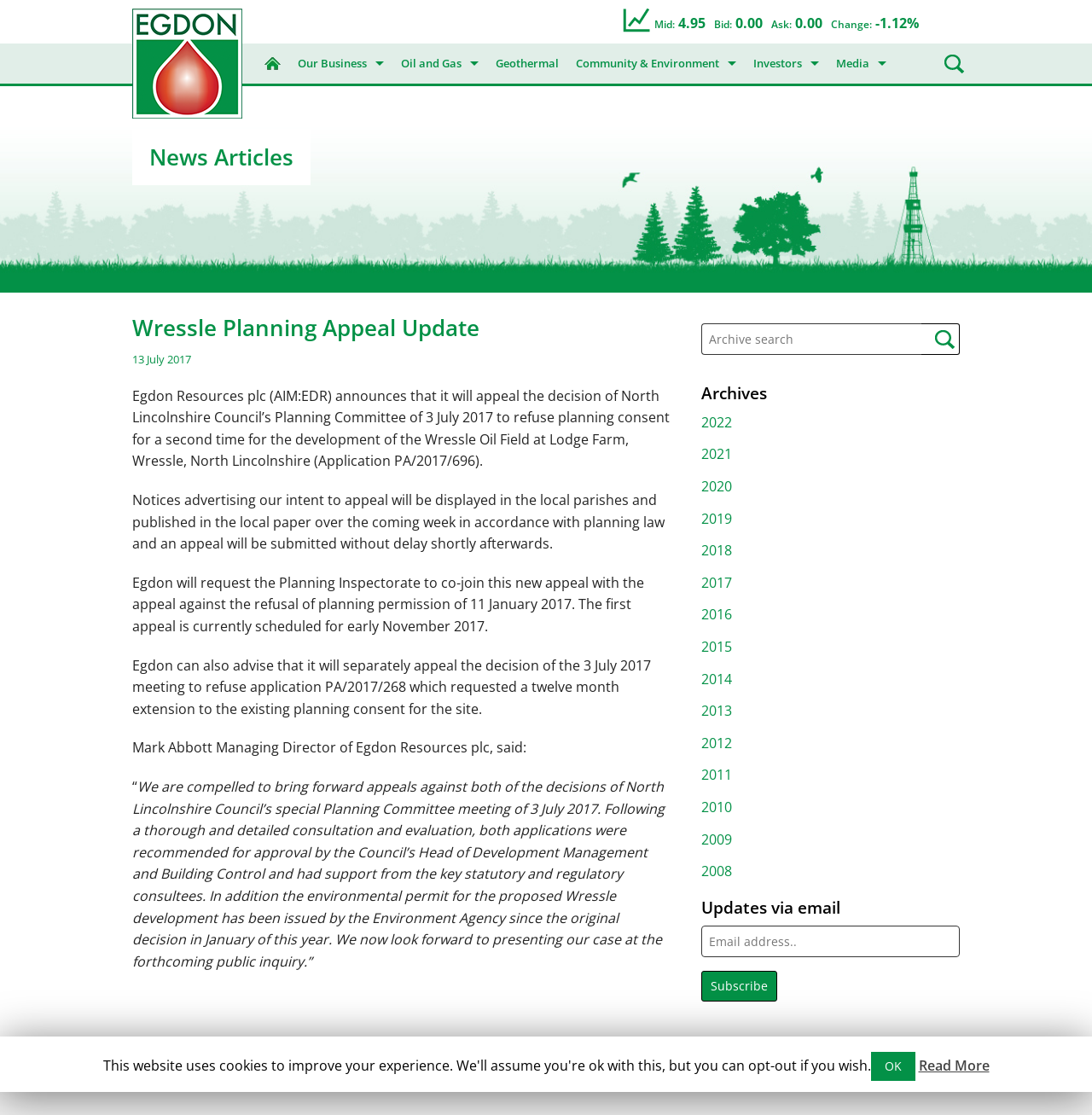Consider the image and give a detailed and elaborate answer to the question: 
What organization is Egdon a member of?

The organization's logo and name can be found at the bottom of the webpage, which states 'Egdon is a member of UKOOG'.